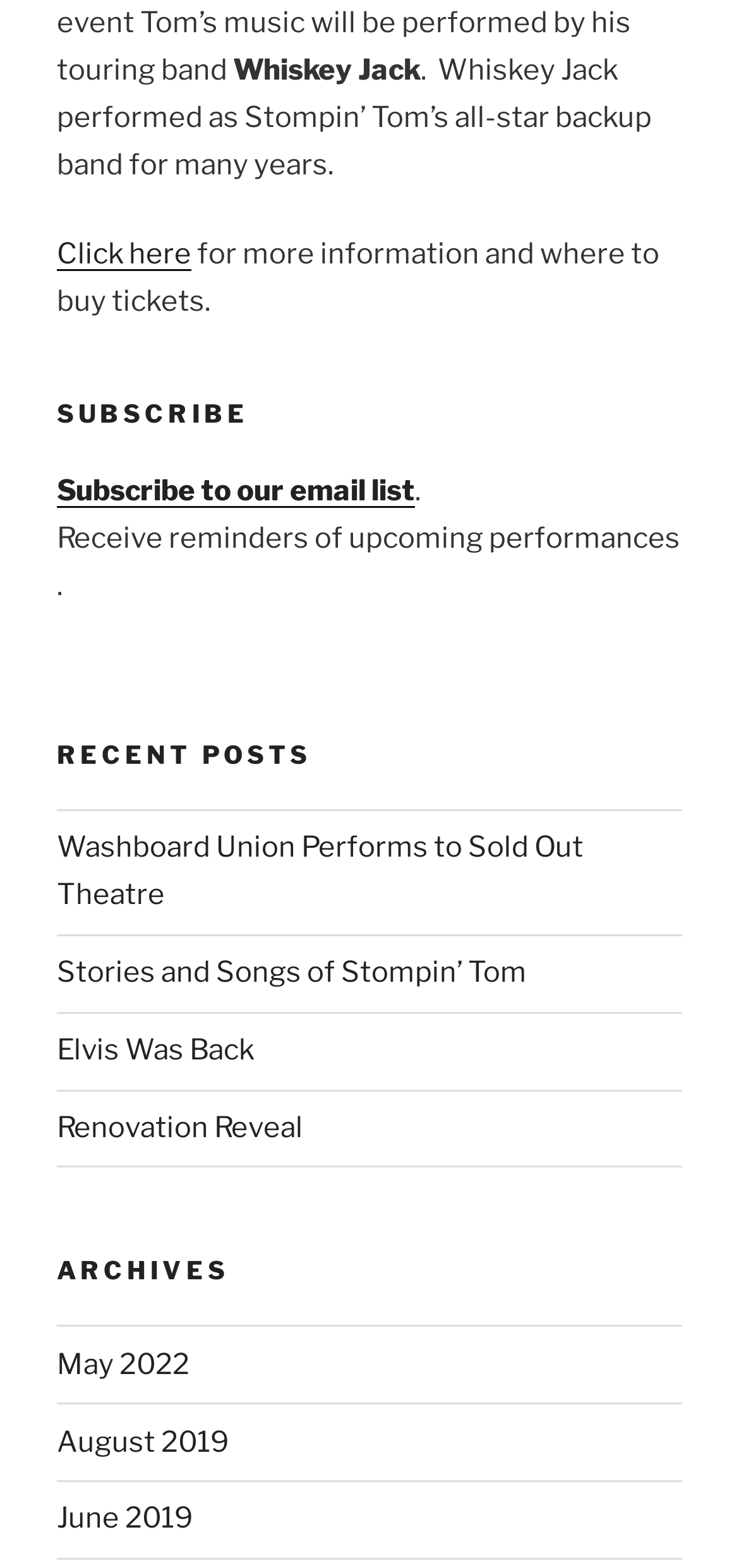What is the purpose of the 'SUBSCRIBE' section?
Can you give a detailed and elaborate answer to the question?

The 'SUBSCRIBE' section contains a link to subscribe to the email list, and a static text element that explains the purpose of subscribing, which is to 'Receive reminders of upcoming performances'.